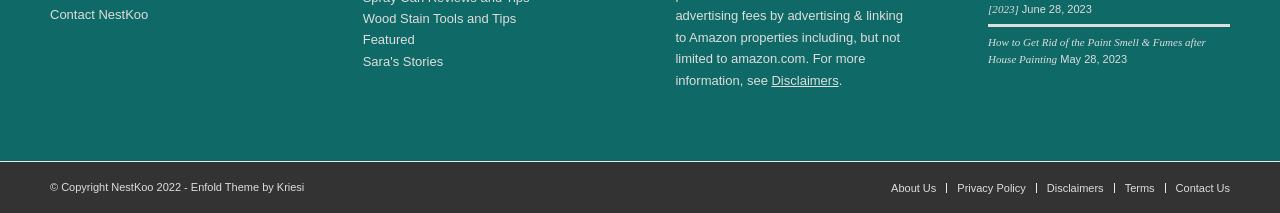What is the copyright year of the website?
Provide a well-explained and detailed answer to the question.

I found the copyright year of the website by looking at the StaticText element with the text '© Copyright NestKoo 2022 -' which has a bounding box coordinate of [0.039, 0.85, 0.149, 0.906]. This indicates that the website's copyright year is 2022.